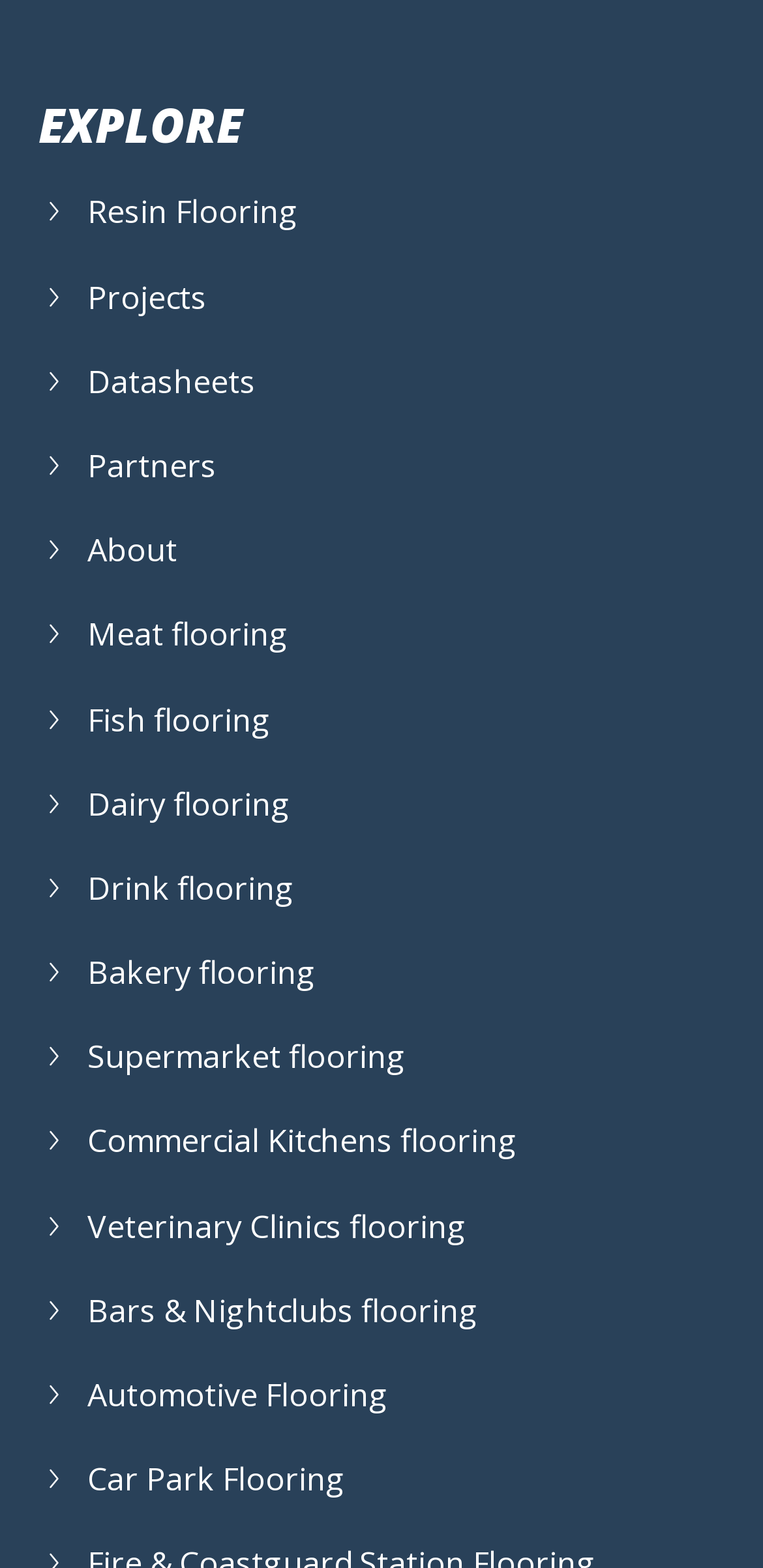Provide the bounding box coordinates for the area that should be clicked to complete the instruction: "Learn about Meat flooring".

[0.114, 0.391, 0.378, 0.418]